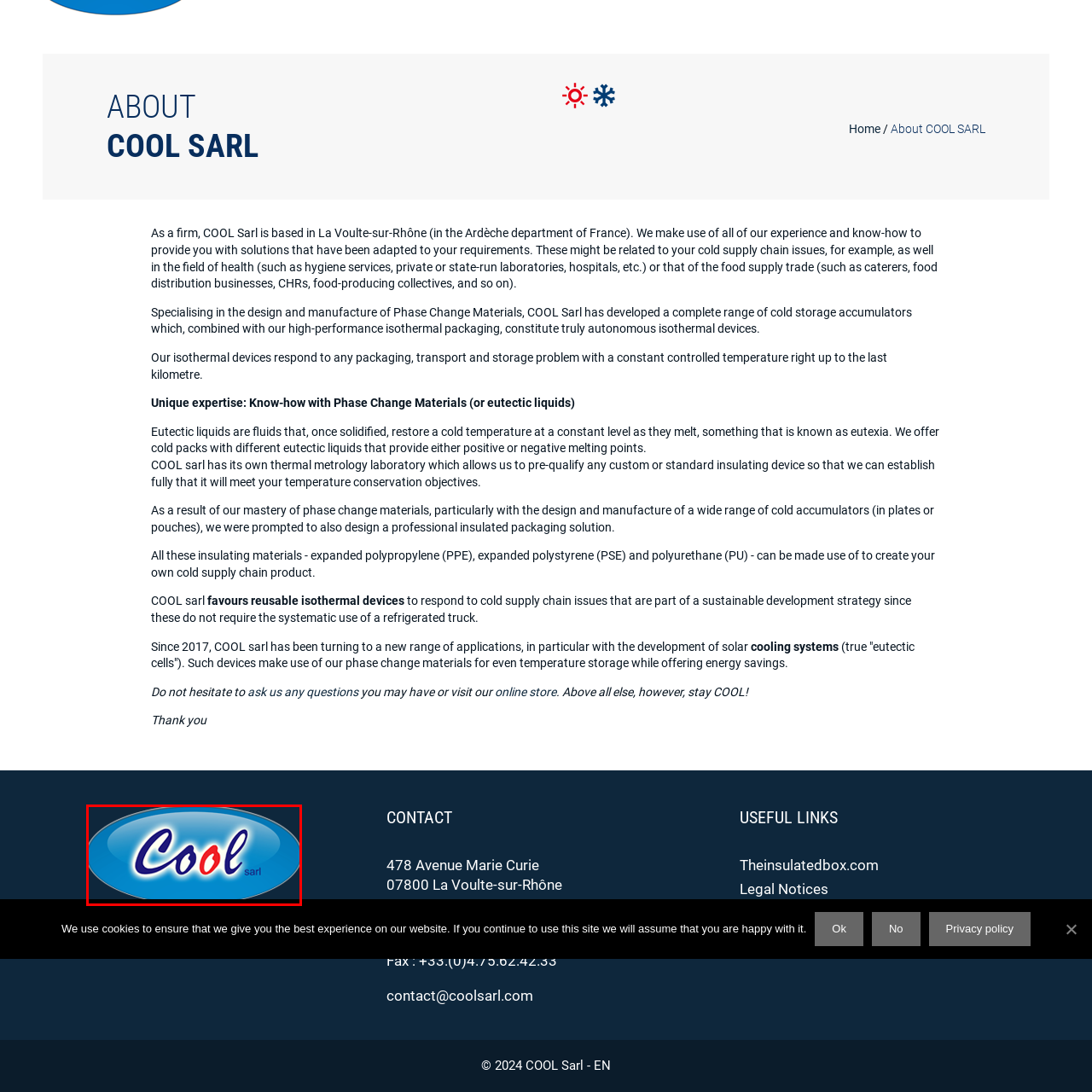What is the font style of the word 'Cool'?
Direct your attention to the image marked by the red bounding box and answer the question with a single word or phrase.

Stylized, flowing script